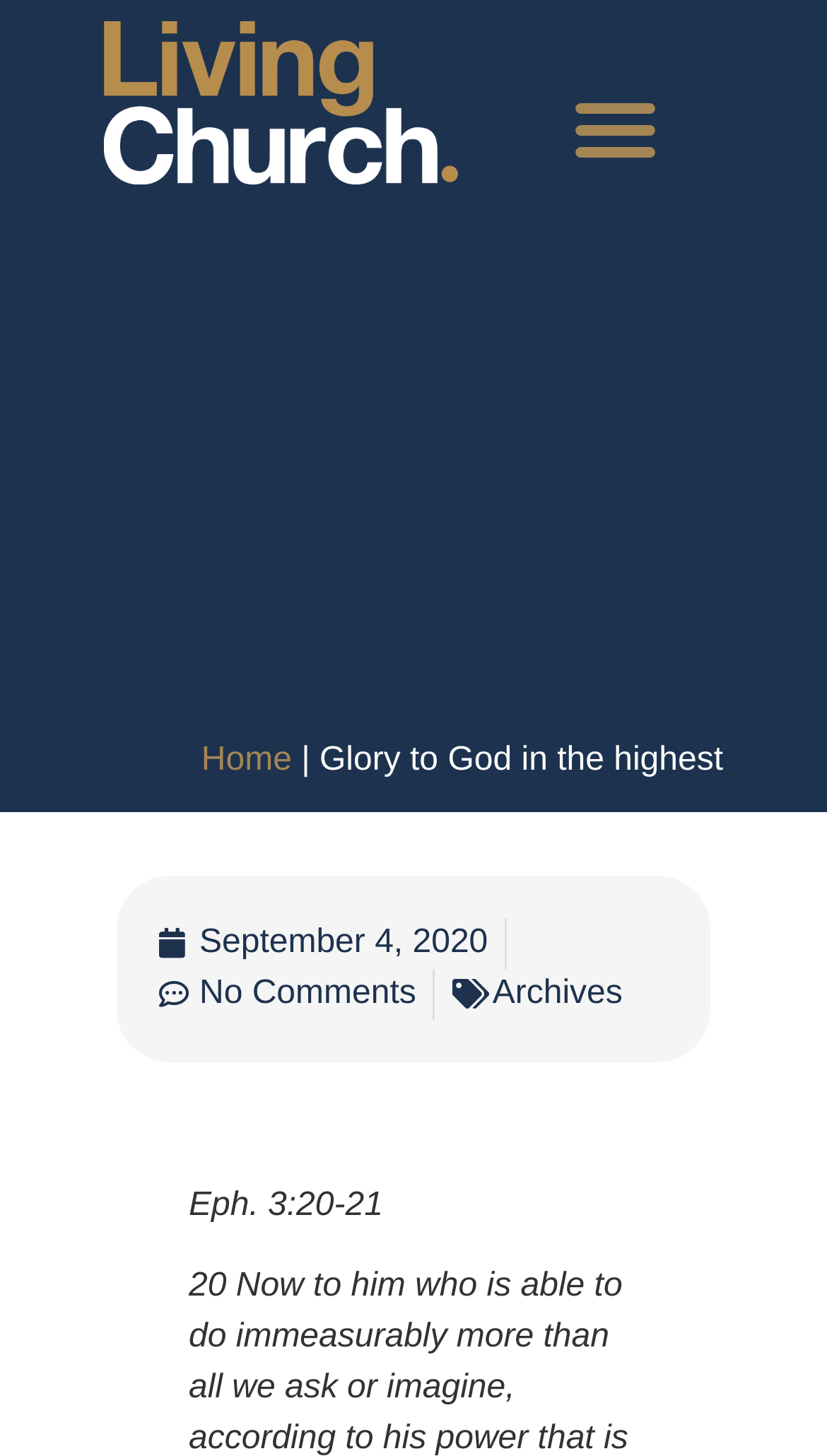Based on the element description: "September 4, 2020", identify the UI element and provide its bounding box coordinates. Use four float numbers between 0 and 1, [left, top, right, bottom].

[0.192, 0.63, 0.59, 0.665]